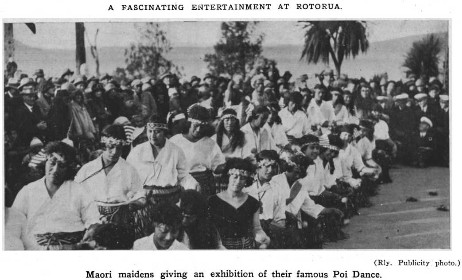Describe the image with as much detail as possible.

The image depicts a captivating moment from Rotorua, showcasing Maori maidens engaged in their renowned Poi Dance. The performers, dressed in traditional attire, sit in formation, each adorned with headbands that highlight their cultural heritage. The atmosphere is infused with a sense of excitement as the women prepare to display their artistic skills. The backdrop hints at the natural beauty of Rotorua, enhancing the visual narrative of this traditional performance. This cultural exhibition is not only a demonstration of poise and rhythm but also a celebration of Maori identity and artistry, which holds a significant place in New Zealand's cultural landscape.